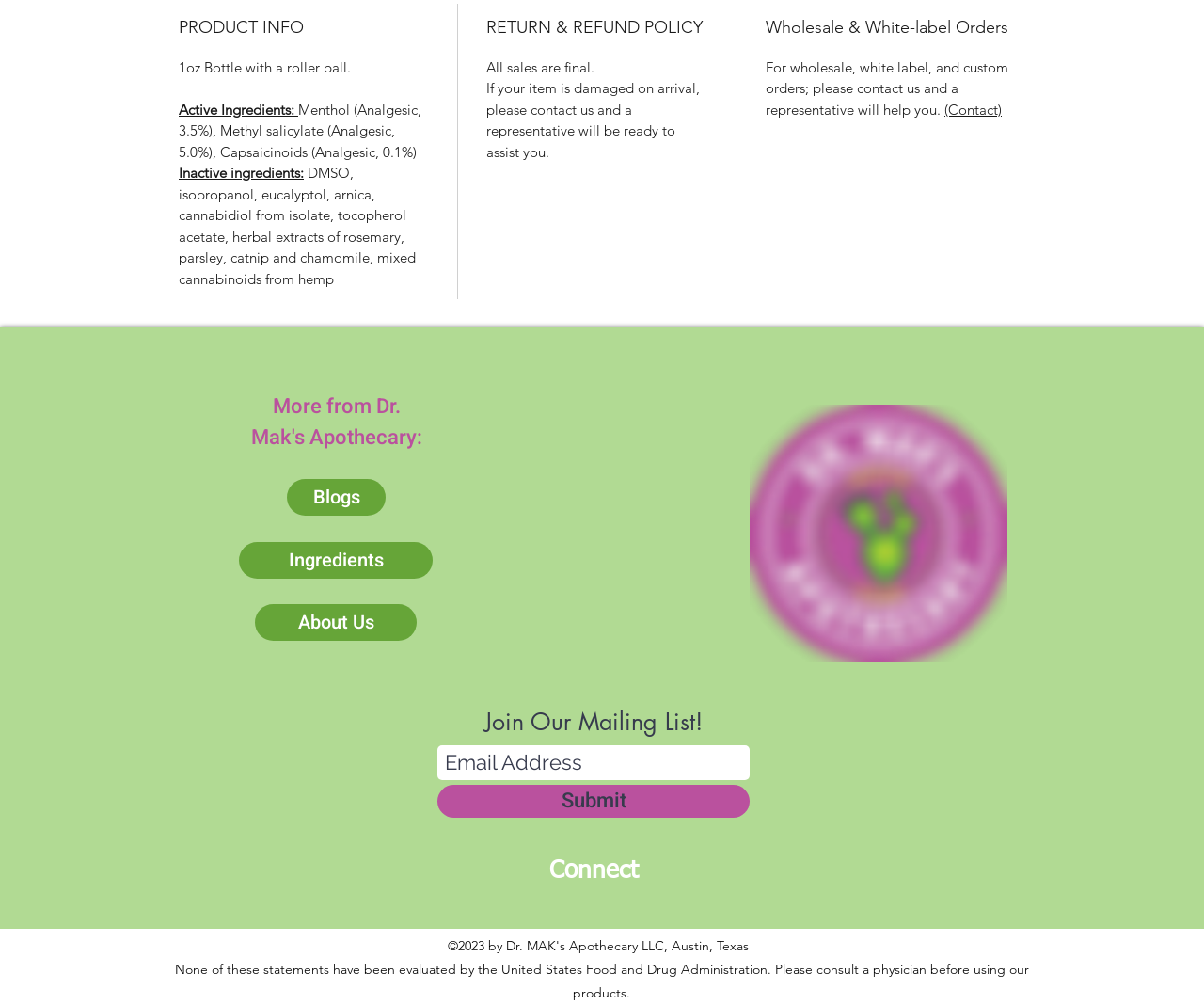Give a succinct answer to this question in a single word or phrase: 
What is the purpose of the product?

Pain relief